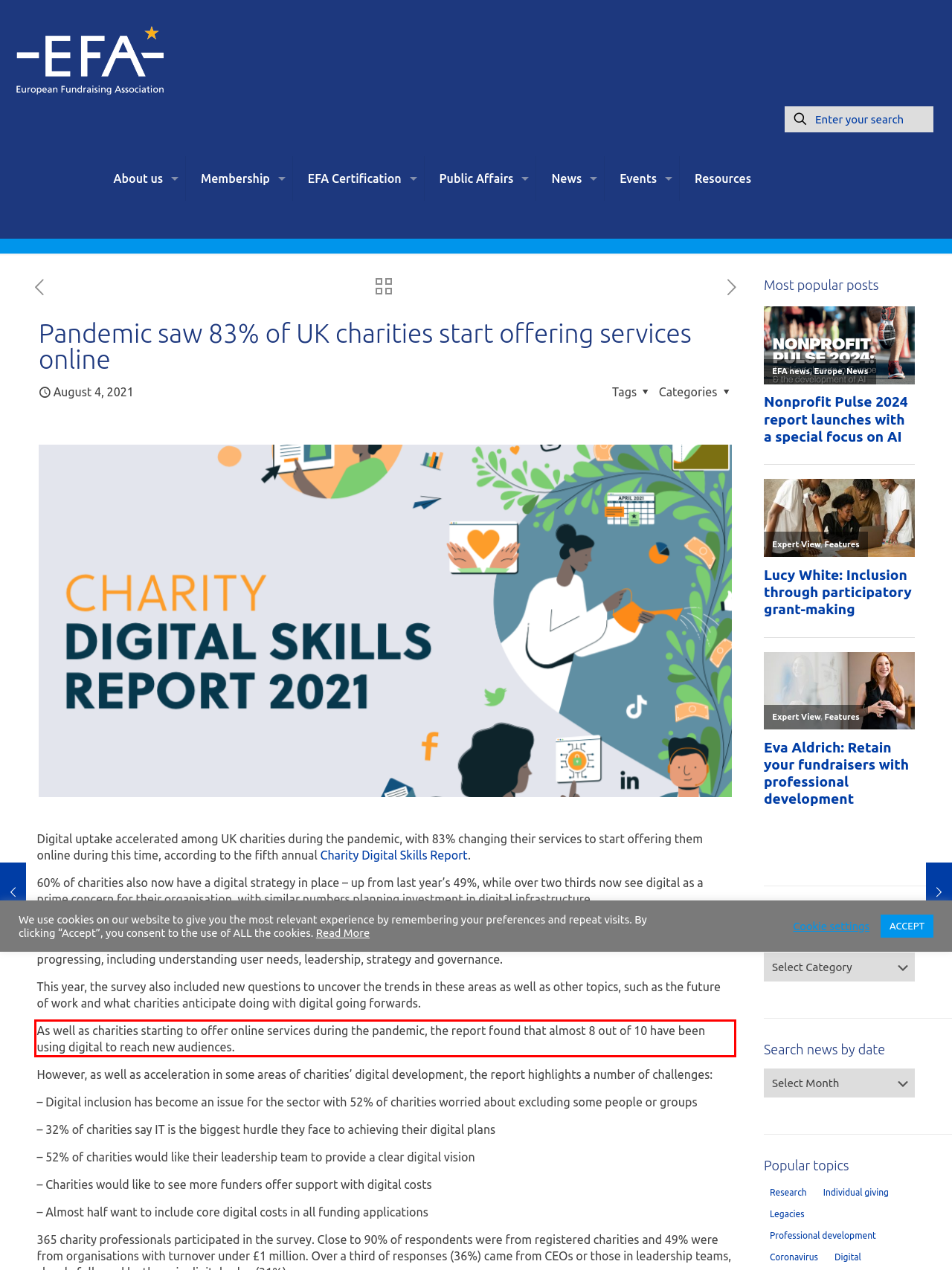Please perform OCR on the text within the red rectangle in the webpage screenshot and return the text content.

As well as charities starting to offer online services during the pandemic, the report found that almost 8 out of 10 have been using digital to reach new audiences.